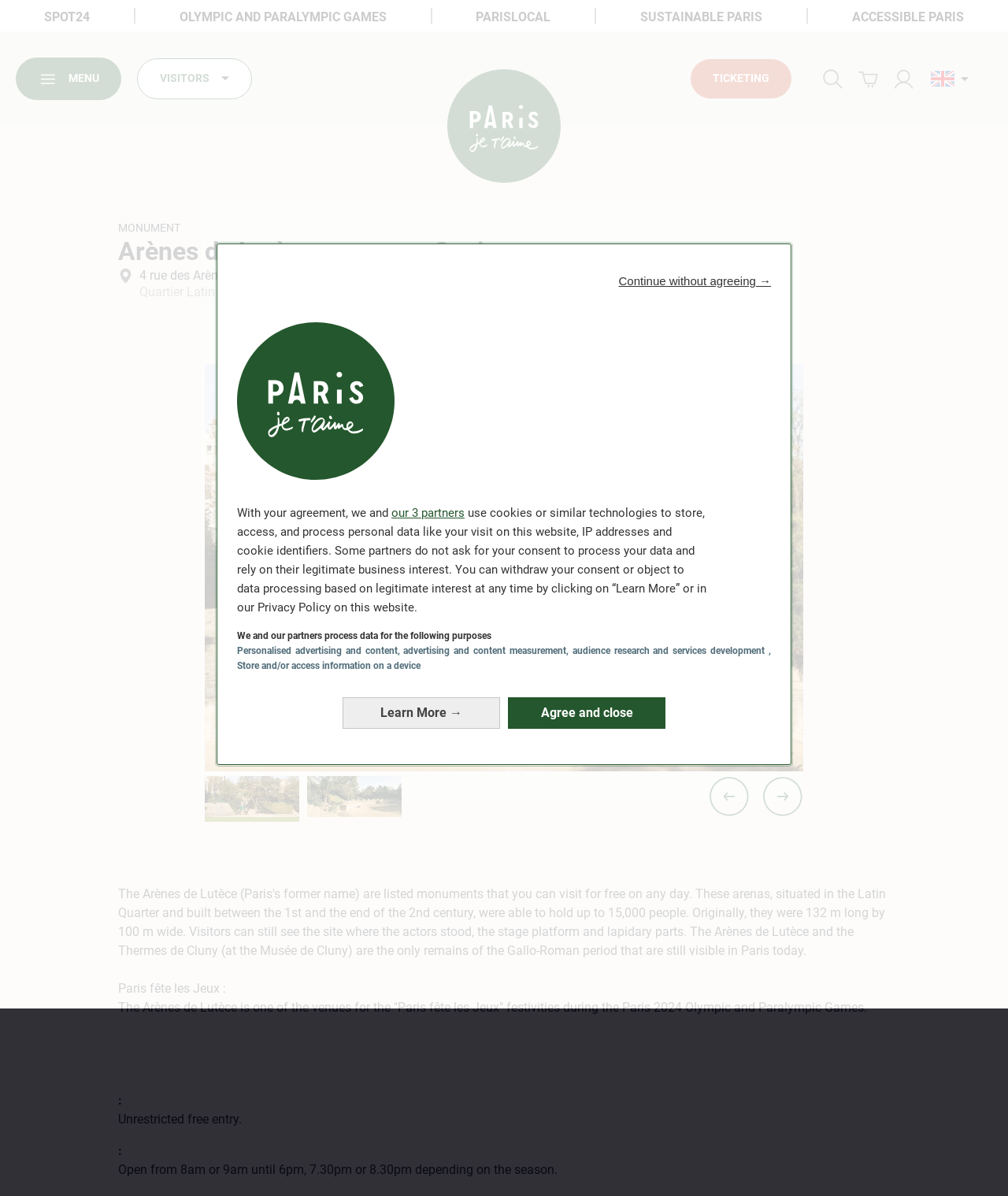What is the location of Arènes de Lutèce?
Provide a detailed answer to the question using information from the image.

I found the location by reading the text that mentions the Latin Quarter of Paris as the location of Arènes de Lutèce.